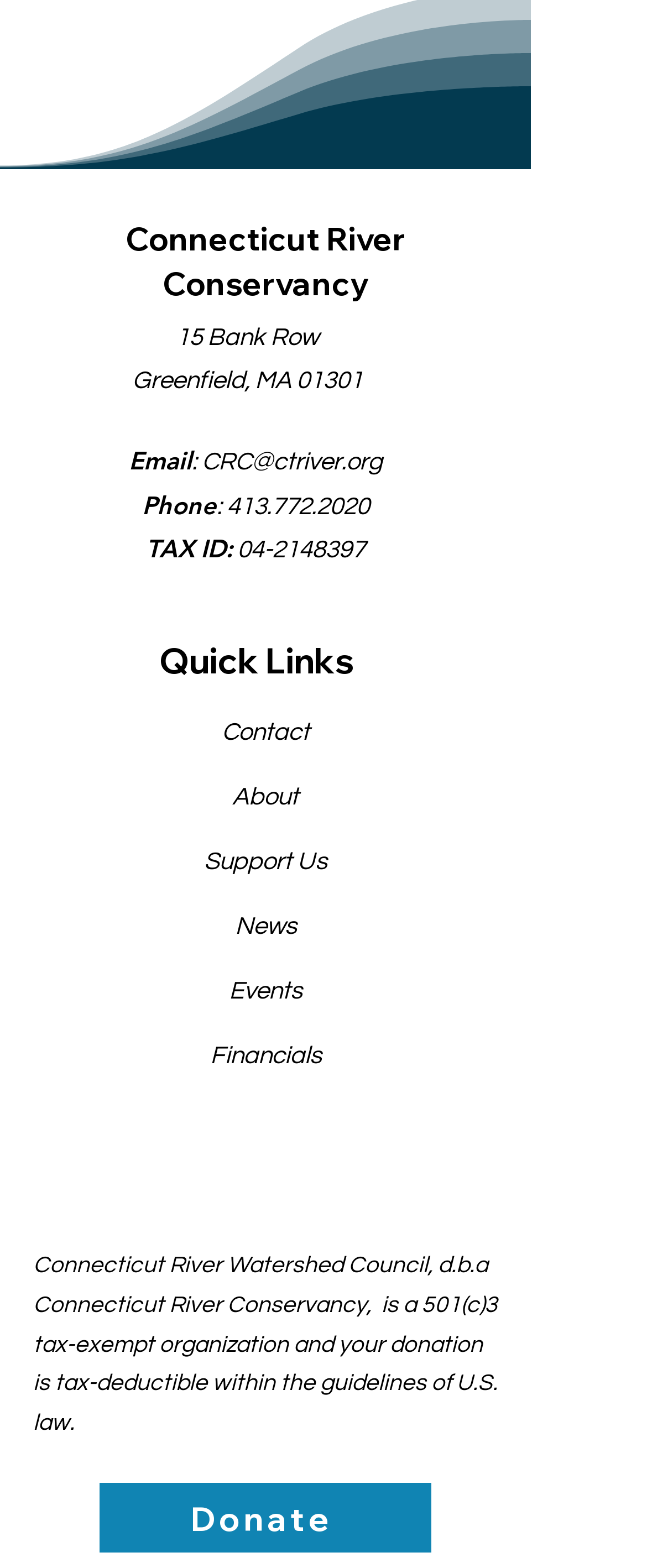Specify the bounding box coordinates of the element's area that should be clicked to execute the given instruction: "visit the contact page". The coordinates should be four float numbers between 0 and 1, i.e., [left, top, right, bottom].

[0.342, 0.459, 0.478, 0.475]